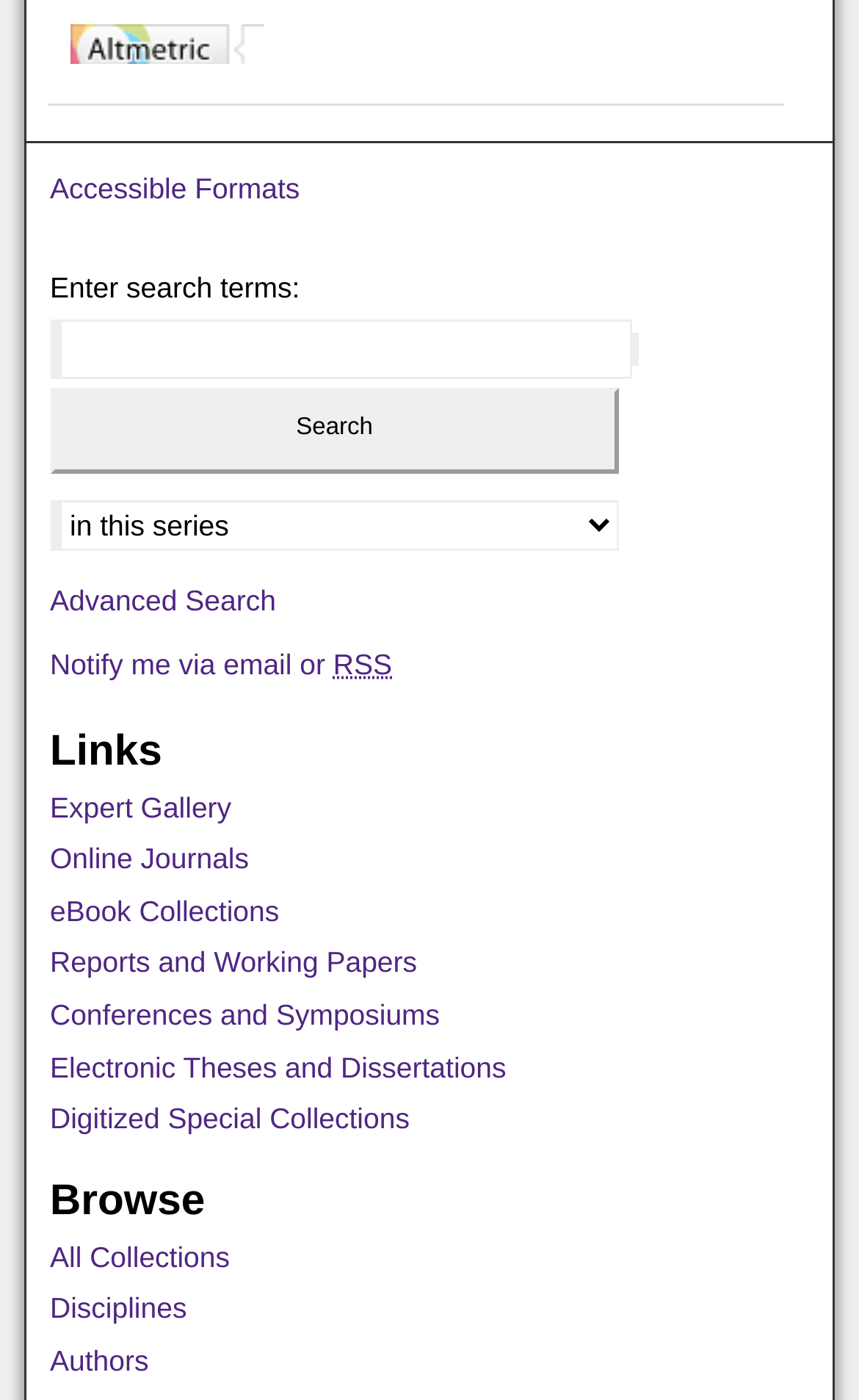Give a one-word or one-phrase response to the question: 
What type of content is available in the 'eBook Collections' link?

eBooks